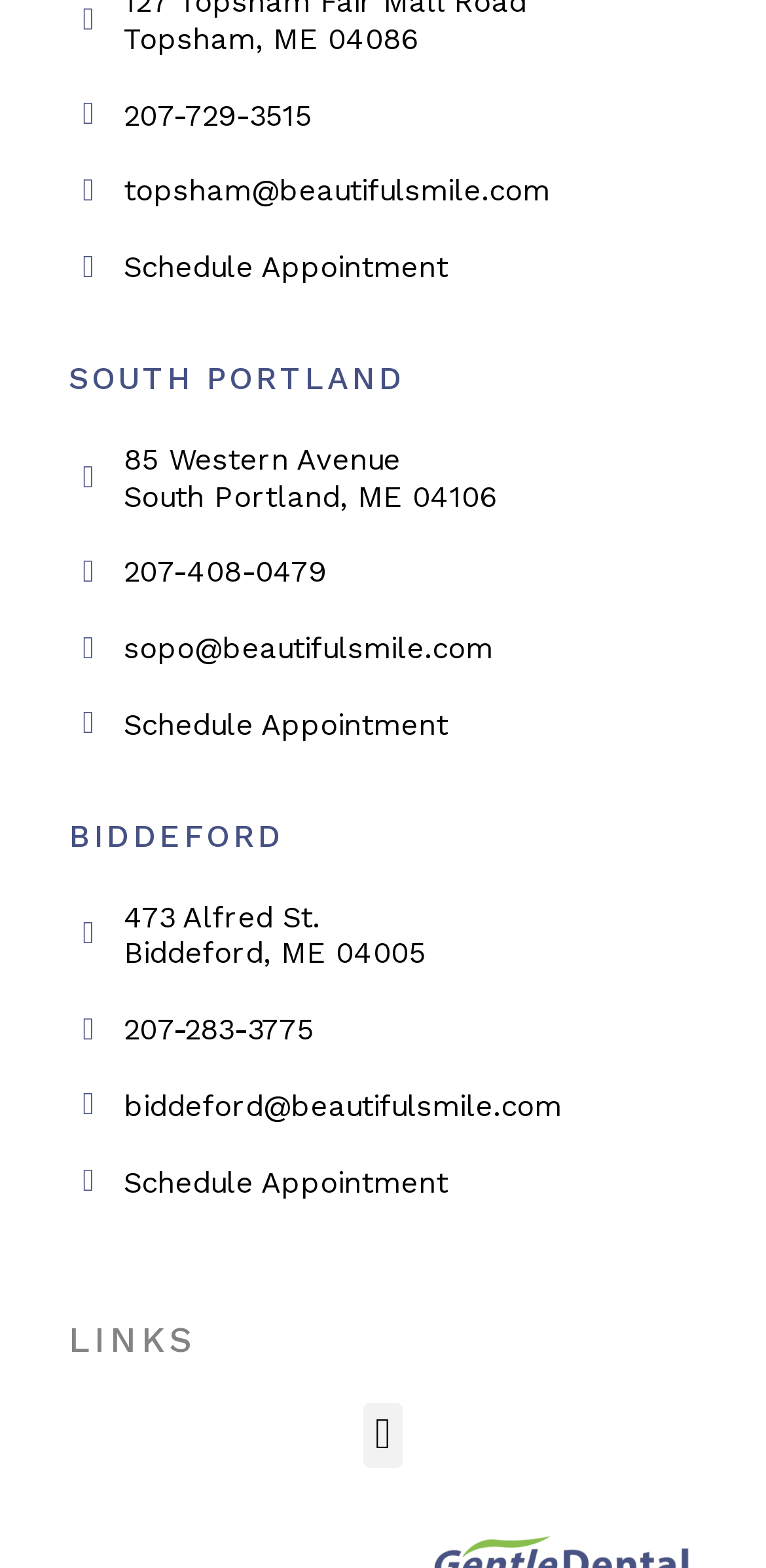Given the description "Biddeford", determine the bounding box of the corresponding UI element.

[0.09, 0.521, 0.371, 0.545]